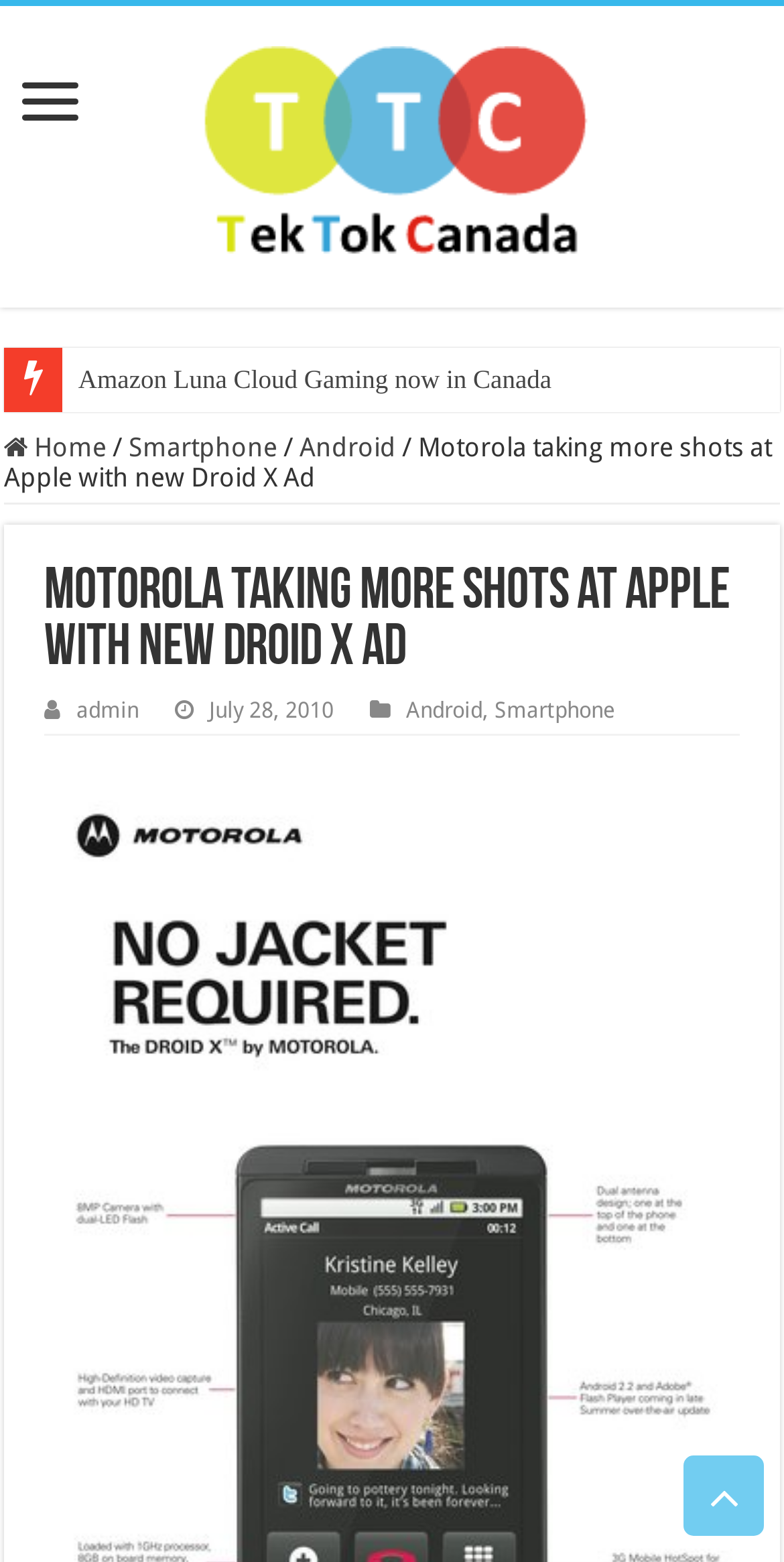How many categories are listed on the webpage?
Look at the image and respond to the question as thoroughly as possible.

I counted the number of categories listed on the webpage by looking at the links and static text elements. I found three categories: 'Home', 'Smartphone', and 'Android'.